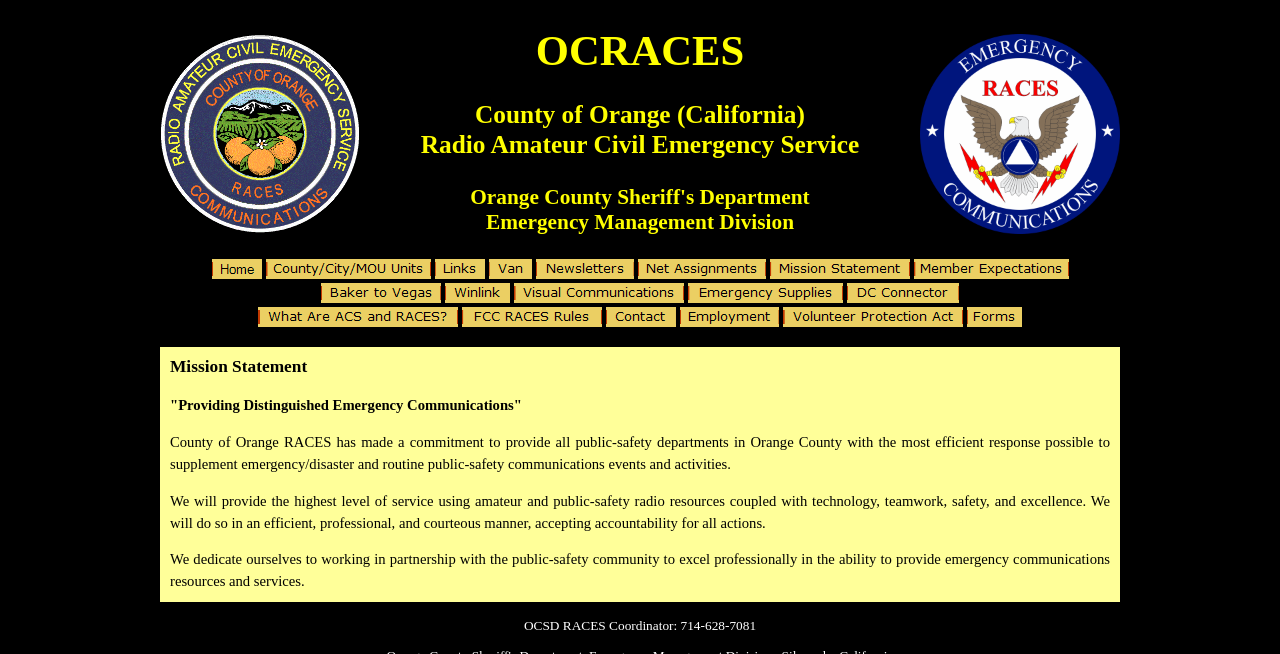Can you find the bounding box coordinates for the element that needs to be clicked to execute this instruction: "Contact us"? The coordinates should be given as four float numbers between 0 and 1, i.e., [left, top, right, bottom].

[0.473, 0.479, 0.528, 0.505]